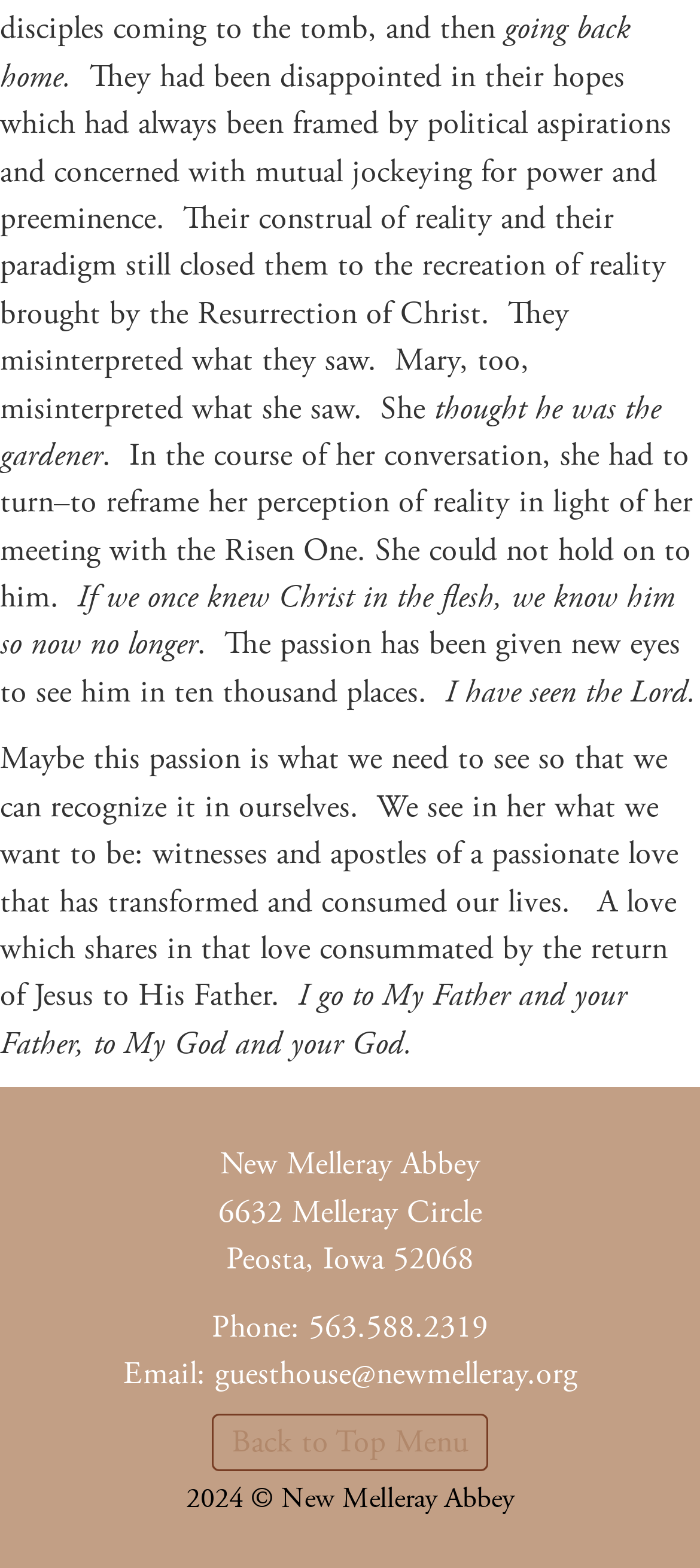What is the phone number of the abbey?
Provide a detailed answer to the question using information from the image.

I found the phone number of the abbey by searching for text elements that resemble a phone number. I found the text 'Phone: 563.588.2319' at coordinates [0.303, 0.834, 0.697, 0.859], which suggests that it is the contact information for the abbey.